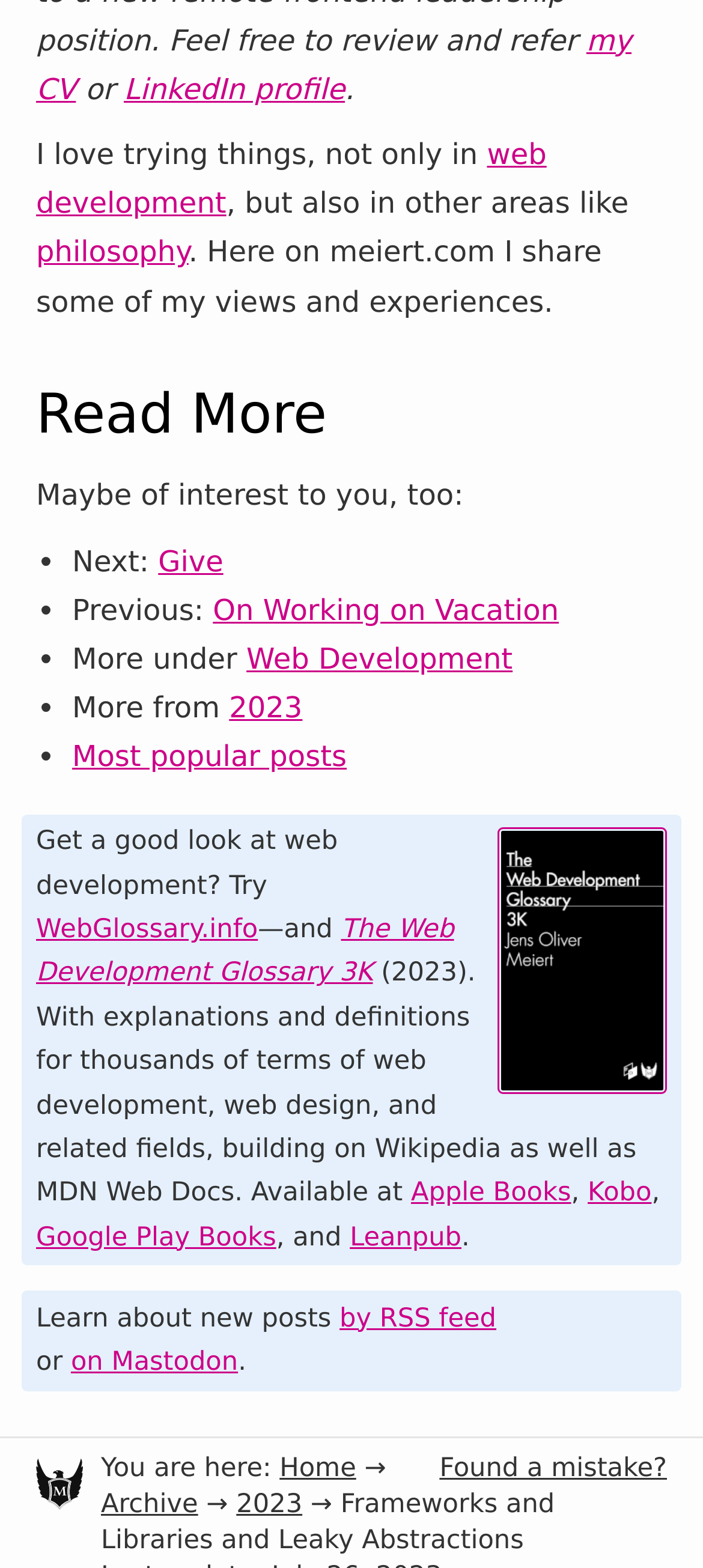Using the provided description 2023, find the bounding box coordinates for the UI element. Provide the coordinates in (top-left x, top-left y, bottom-right x, bottom-right y) format, ensuring all values are between 0 and 1.

[0.336, 0.95, 0.43, 0.968]